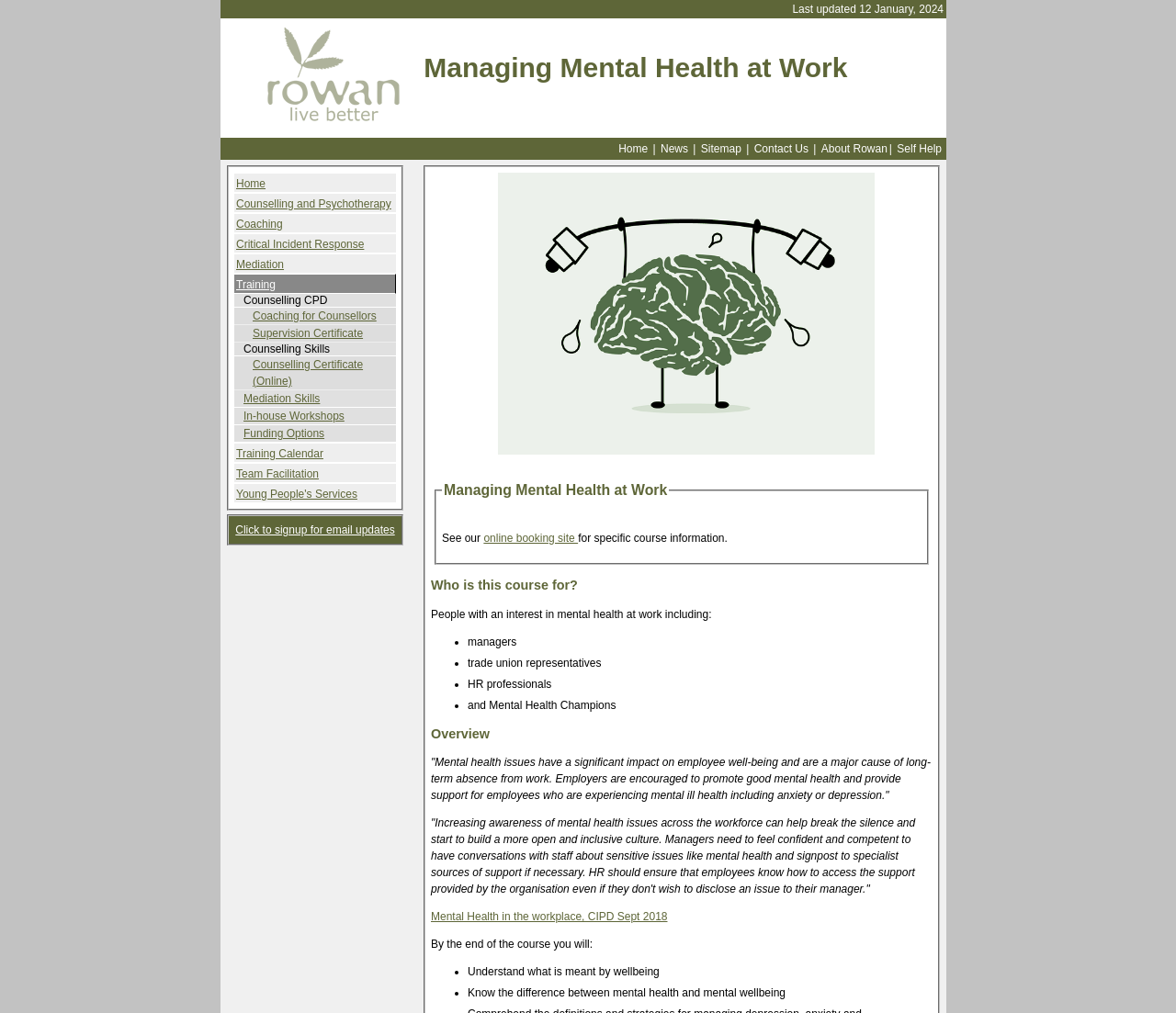Pinpoint the bounding box coordinates of the area that must be clicked to complete this instruction: "Click on the 'Contact Us' link".

[0.64, 0.139, 0.689, 0.155]